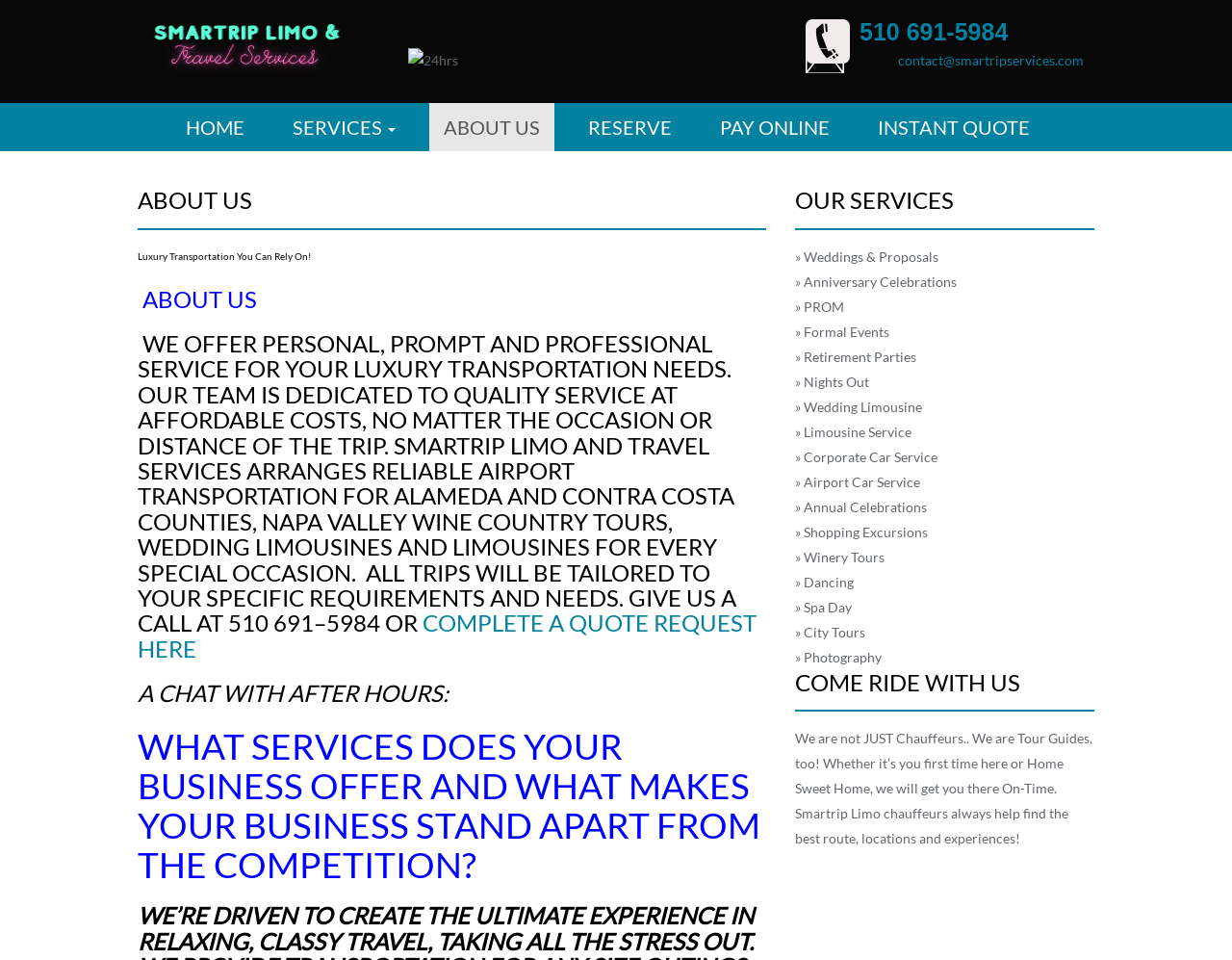What services does Smartrip Limo and Travel Services arrange?
Use the image to give a comprehensive and detailed response to the question.

I found this information by reading the heading element with the content 'ABOUT US' and the subsequent paragraph which mentions that Smartrip Limo and Travel Services arranges reliable airport transportation for Alameda and Contra Costa counties, Napa Valley wine country tours, wedding limousines, and limousines for every special occasion.